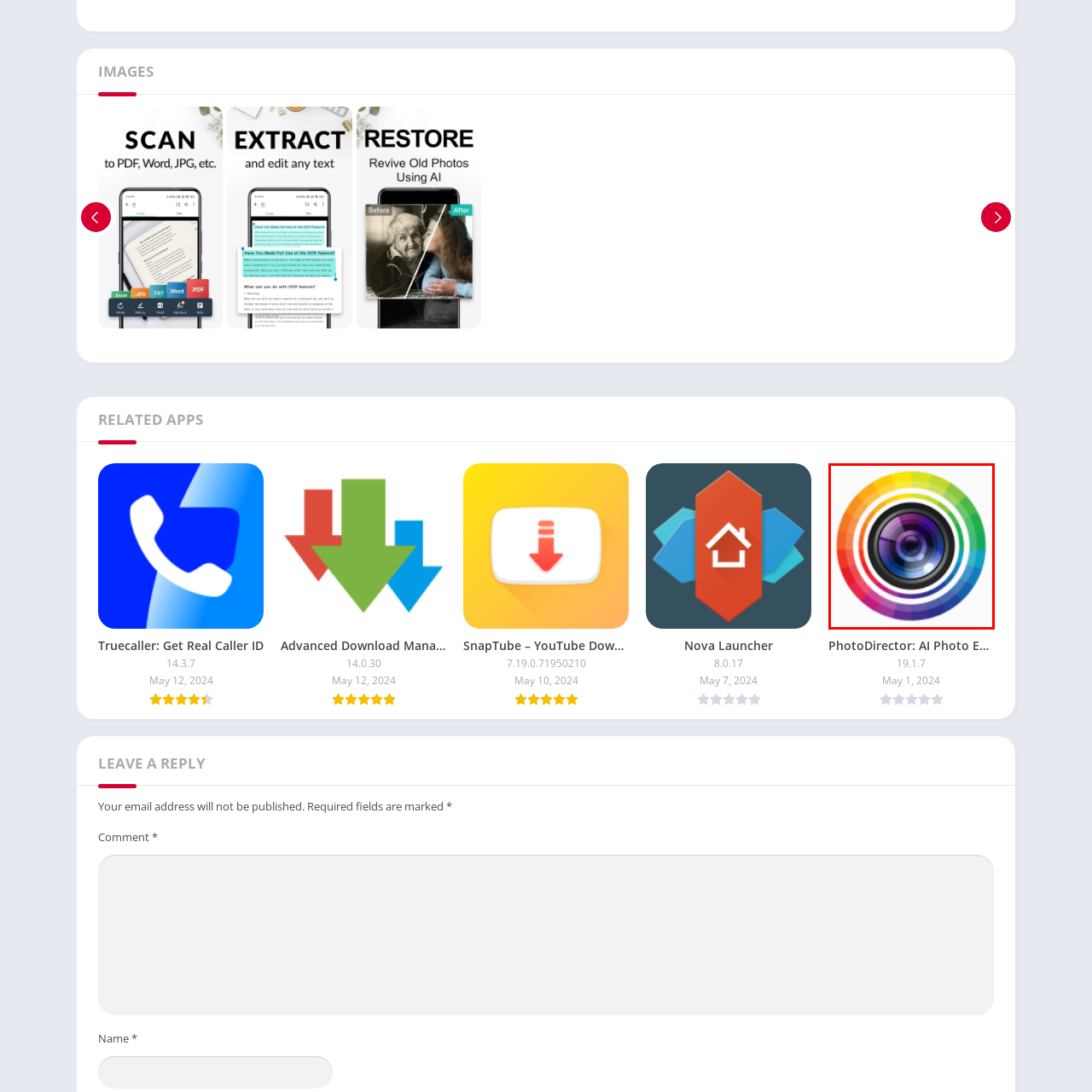Take a close look at the image outlined by the red bounding box and give a detailed response to the subsequent question, with information derived from the image: What colors are present in the circular spectrum?

The circular spectrum in the logo transitions seamlessly from warm reds and oranges to cool greens and blues, highlighting the application's focus on photography and photo editing.